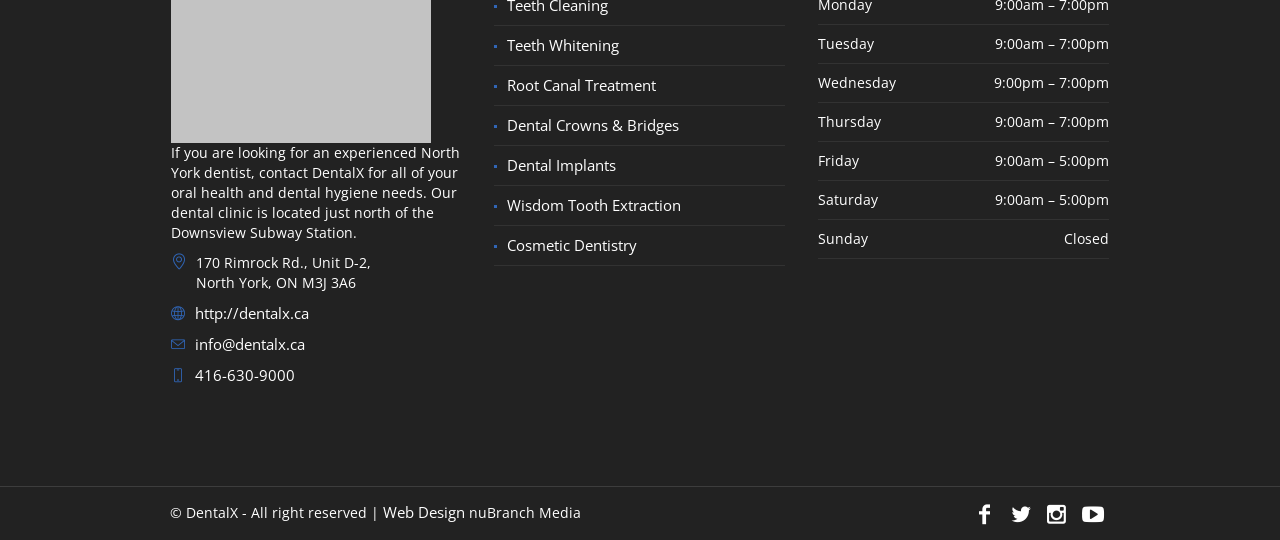Bounding box coordinates are specified in the format (top-left x, top-left y, bottom-right x, bottom-right y). All values are floating point numbers bounded between 0 and 1. Please provide the bounding box coordinate of the region this sentence describes: Cosmetic Dentistry

[0.396, 0.436, 0.498, 0.473]